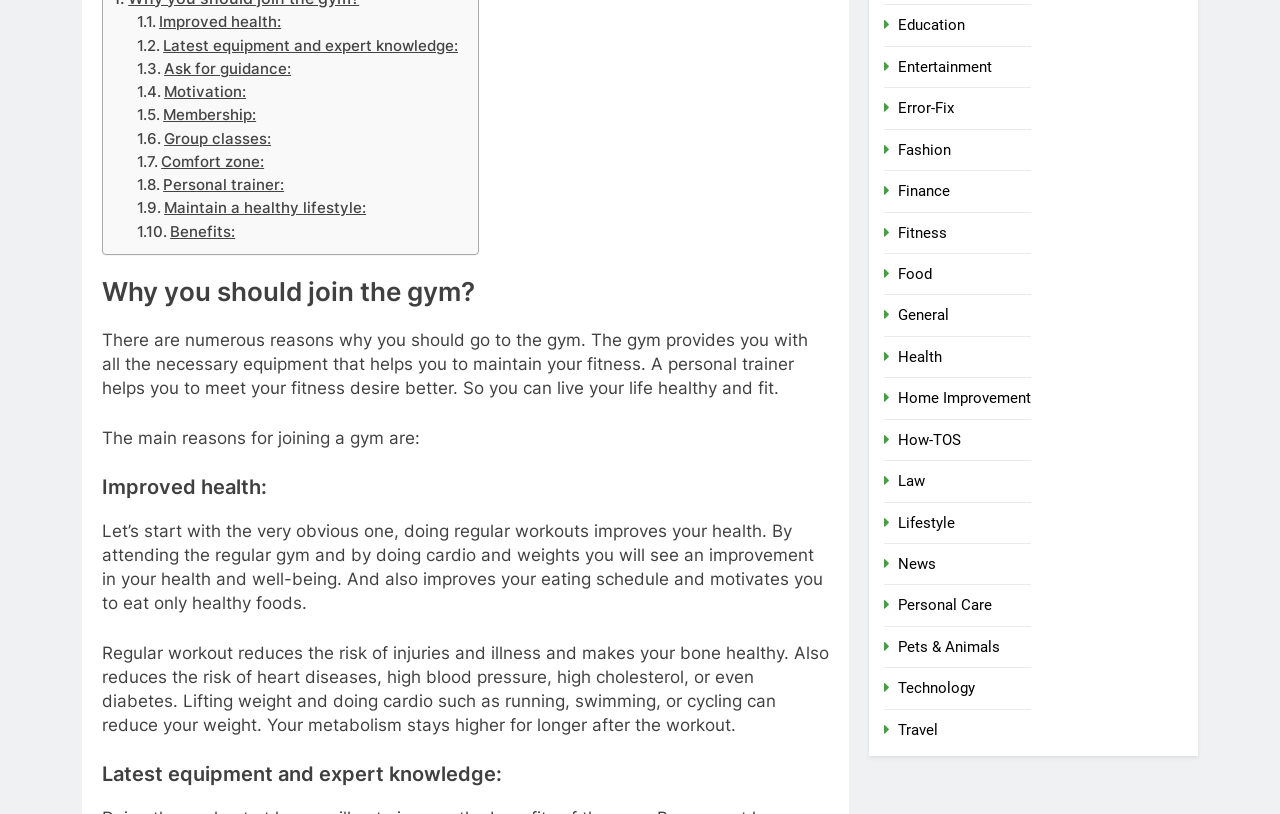Answer the question below with a single word or a brief phrase: 
What is the result of lifting weight and doing cardio?

Weight reduction